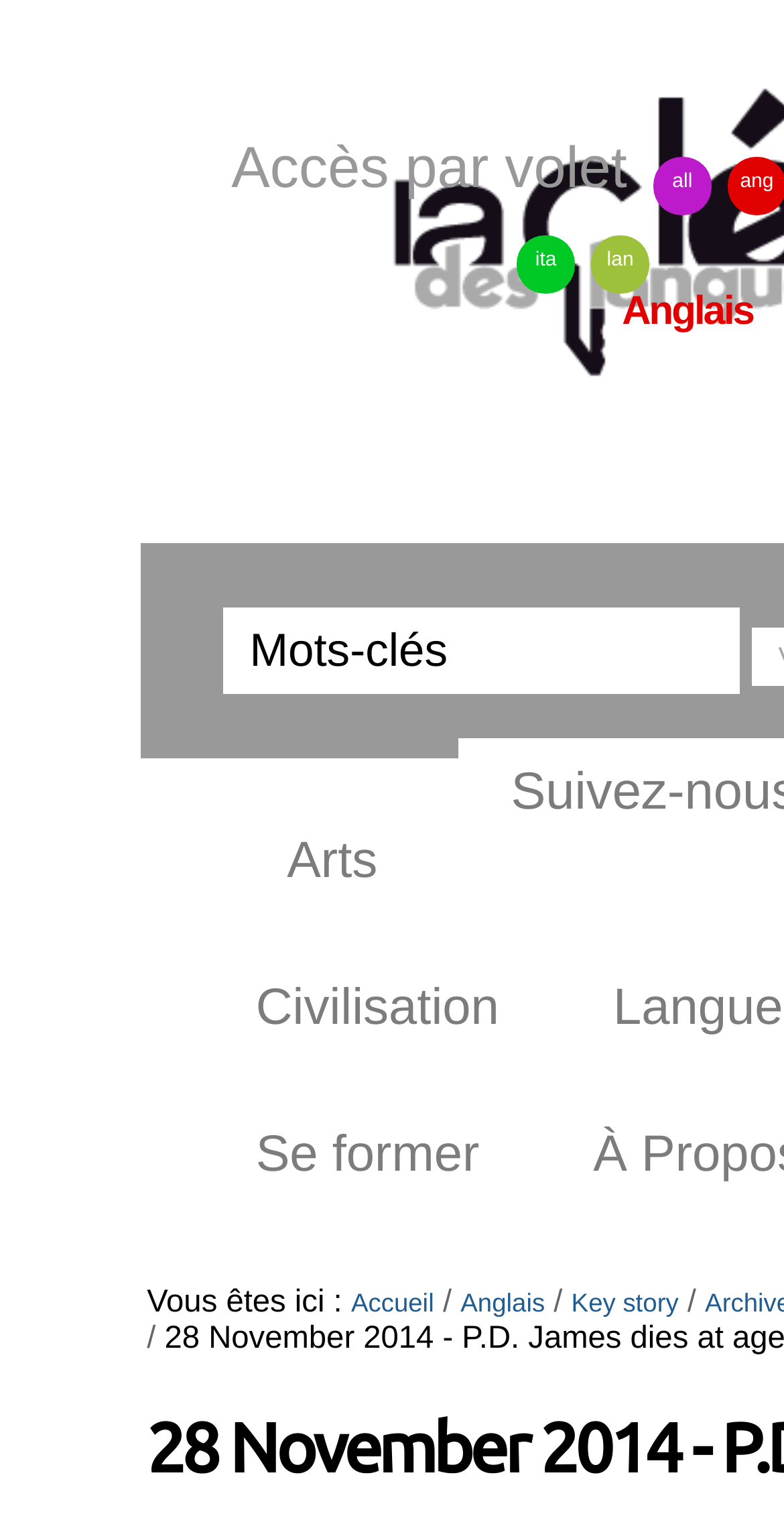What are the main categories on this website?
Please provide a detailed answer to the question.

I looked at the links on the webpage and found three main categories: 'Arts', 'Civilisation', and 'Se former'. These categories seem to be the main topics or sections of the website.